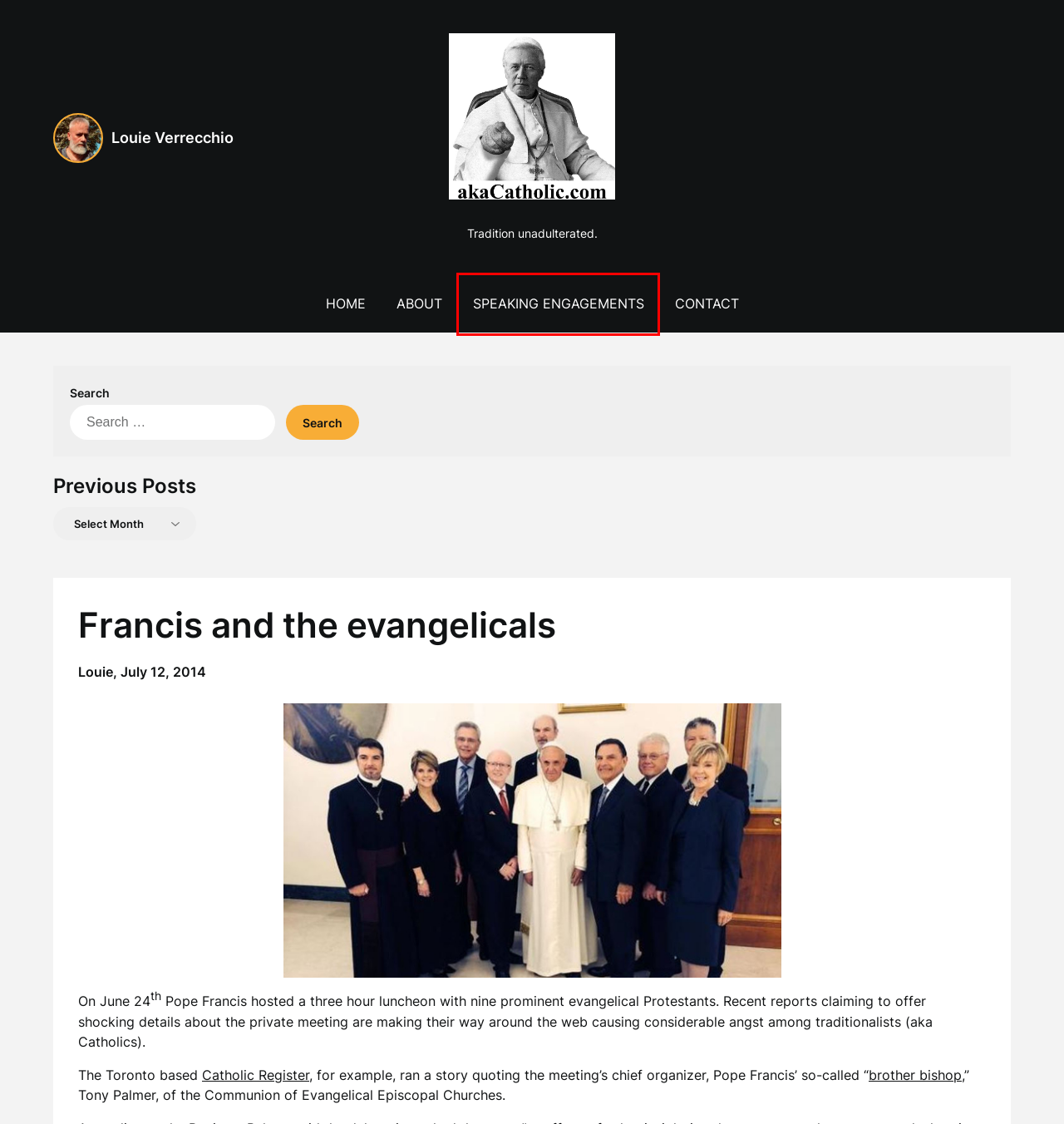Review the webpage screenshot and focus on the UI element within the red bounding box. Select the best-matching webpage description for the new webpage that follows after clicking the highlighted element. Here are the candidates:
A. SuperbThemes | The Most User-Friendly & SEO Optimized Themes
B. About -
C. Francumenism: Mission Accomplished -
D. Pope Francis reaches out to evangelical, charismatic leaders
E. - Rorate’s Major Statement: The evidence mounts -
F. Contact -
G. Fr. Longenecker strikes again -
H. Speaking Engagements -

H